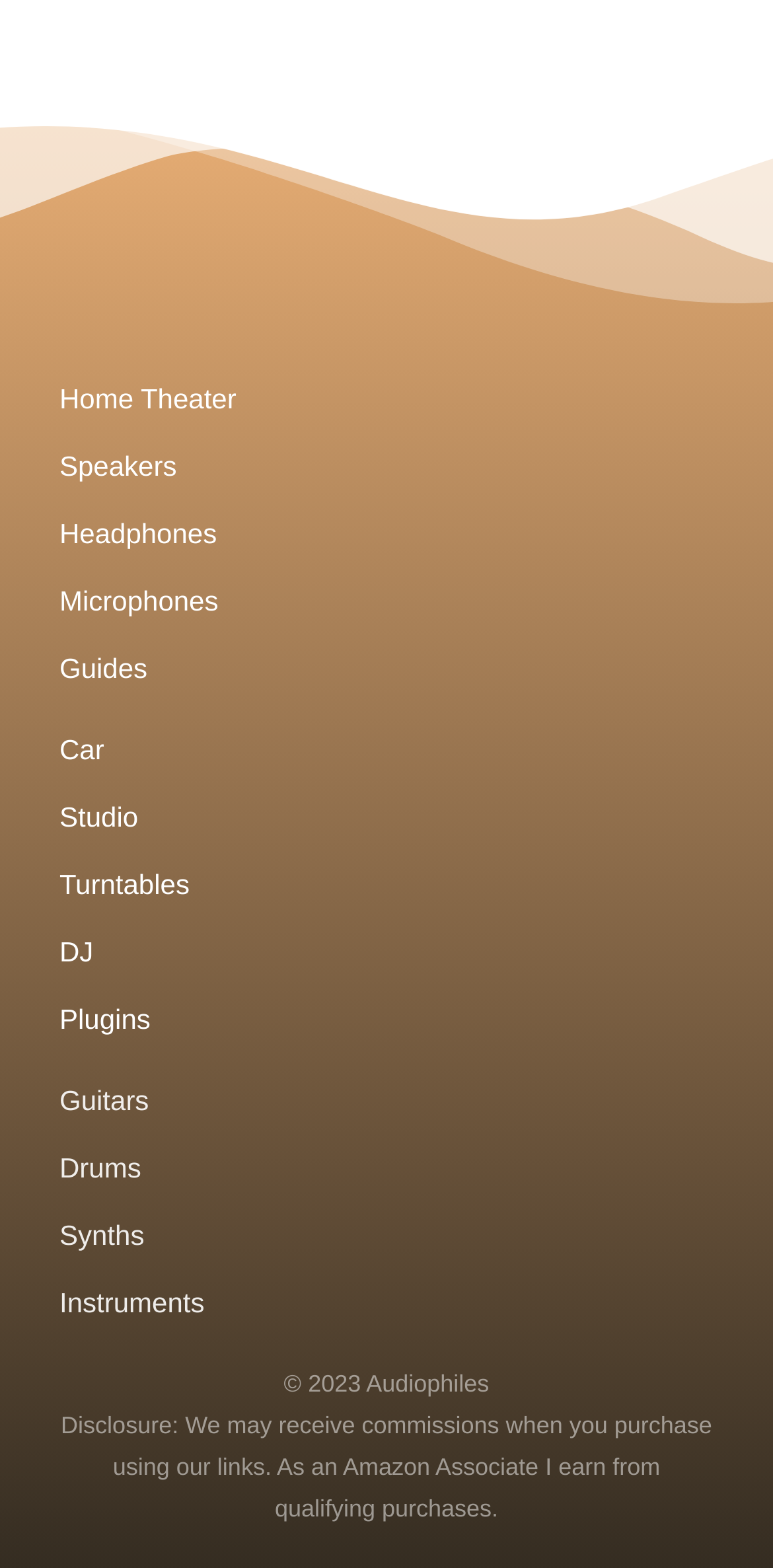Find the bounding box coordinates of the element to click in order to complete the given instruction: "Explore Turntables."

[0.077, 0.551, 0.923, 0.578]